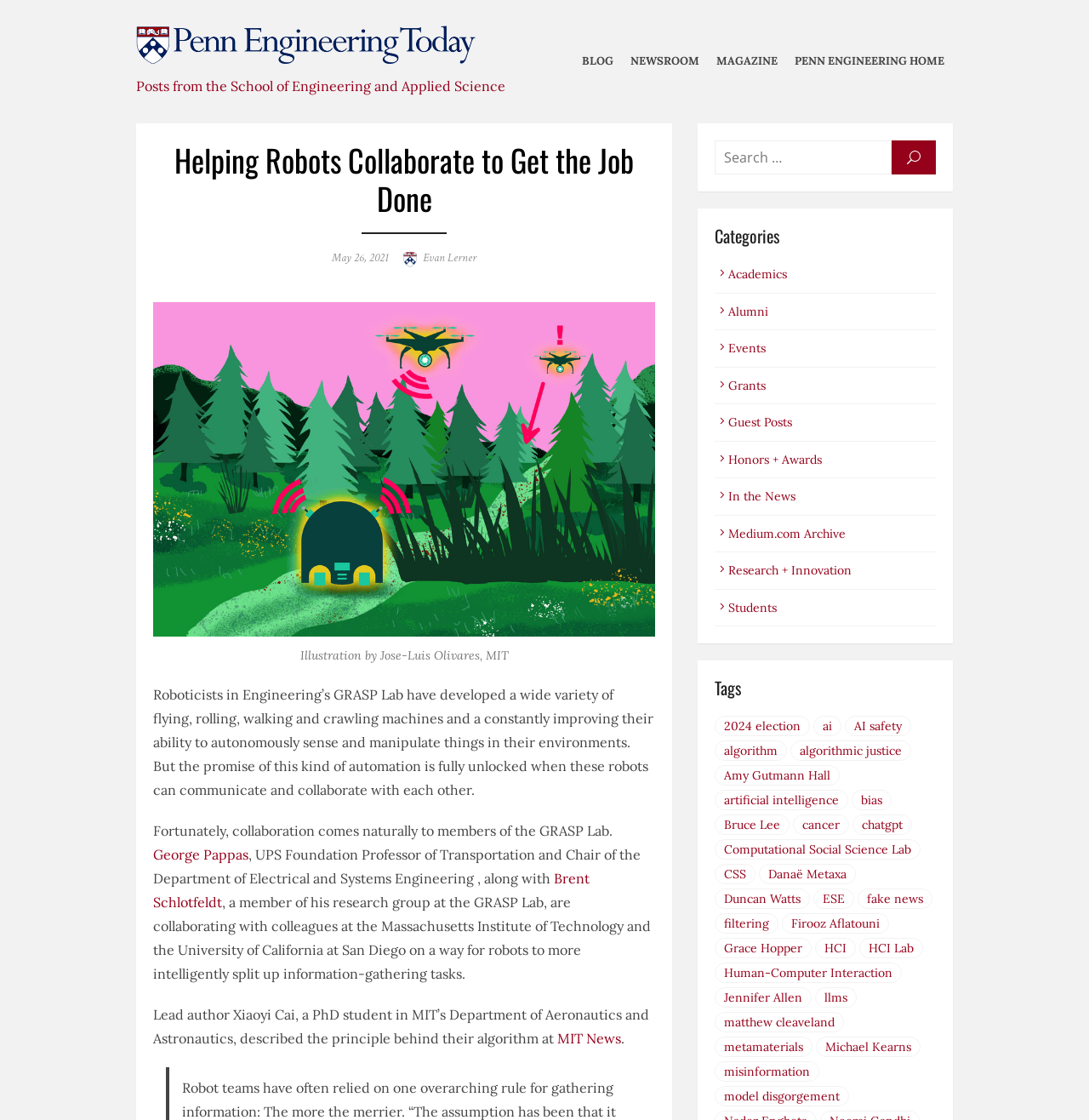Could you provide the bounding box coordinates for the portion of the screen to click to complete this instruction: "Read the 'Helping Robots Collaborate to Get the Job Done' article"?

[0.141, 0.125, 0.602, 0.209]